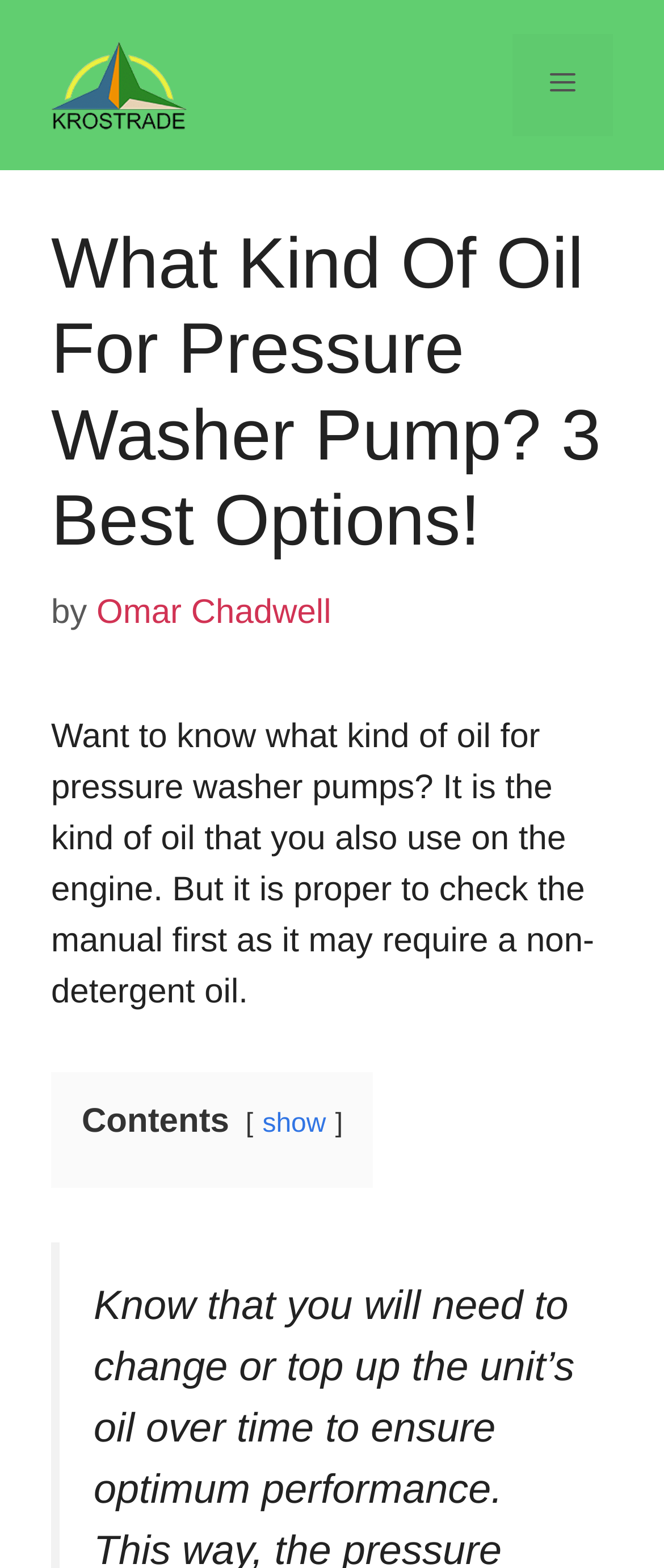What is the function of the button with the menu icon?
From the image, respond with a single word or phrase.

To toggle the menu